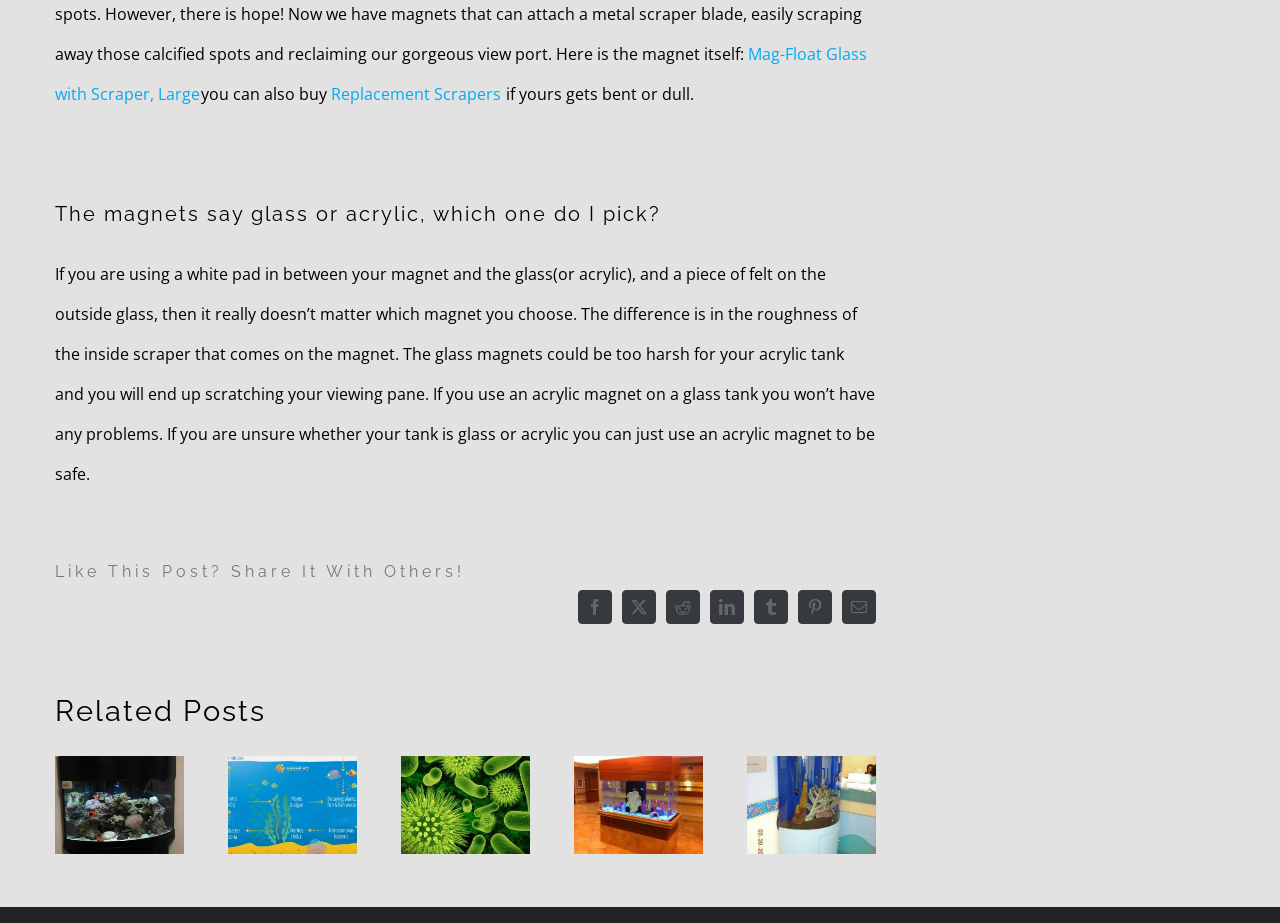Select the bounding box coordinates of the element I need to click to carry out the following instruction: "Check out the 'Replacement Scrapers' link".

[0.259, 0.09, 0.391, 0.114]